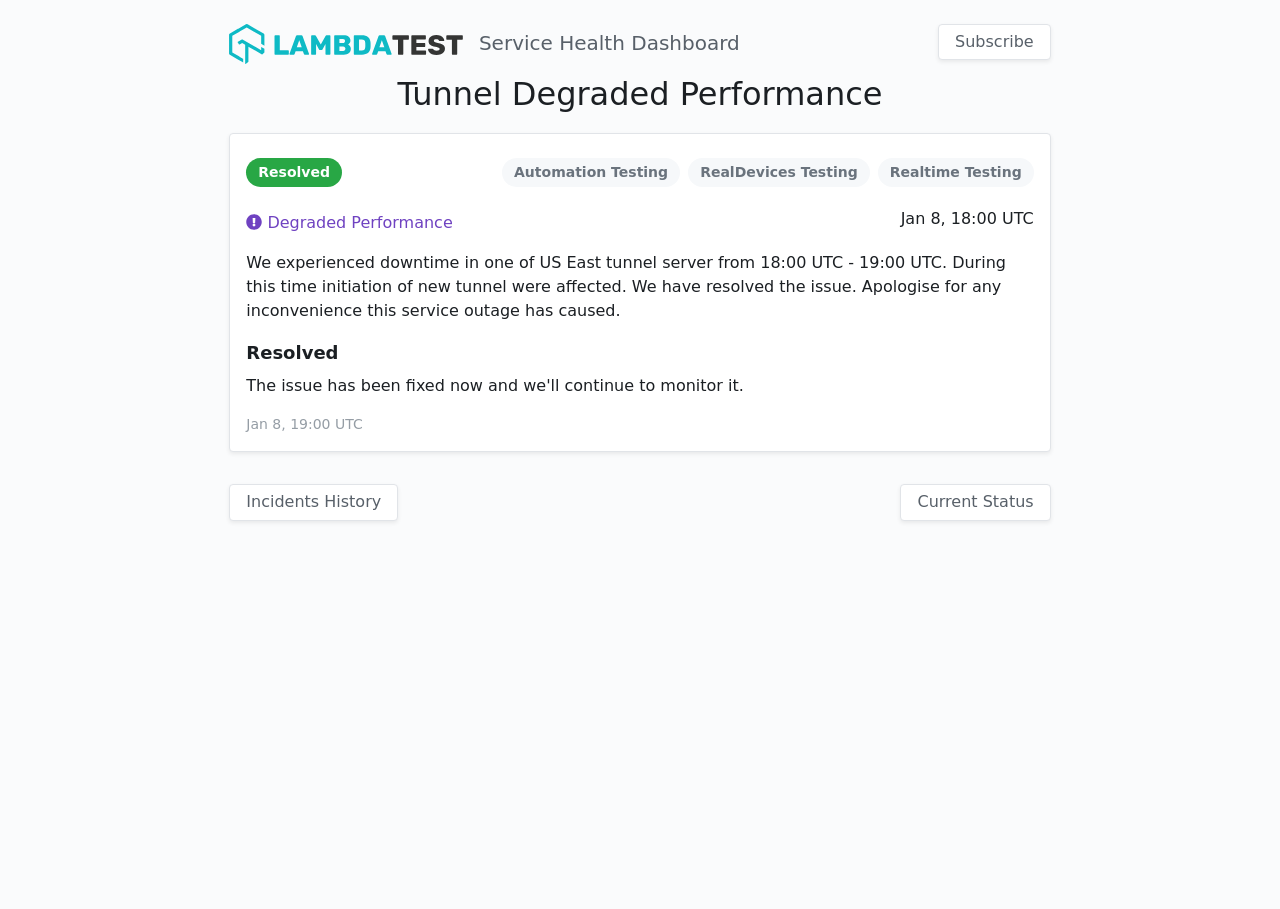Please determine the headline of the webpage and provide its content.

Tunnel Degraded Performance